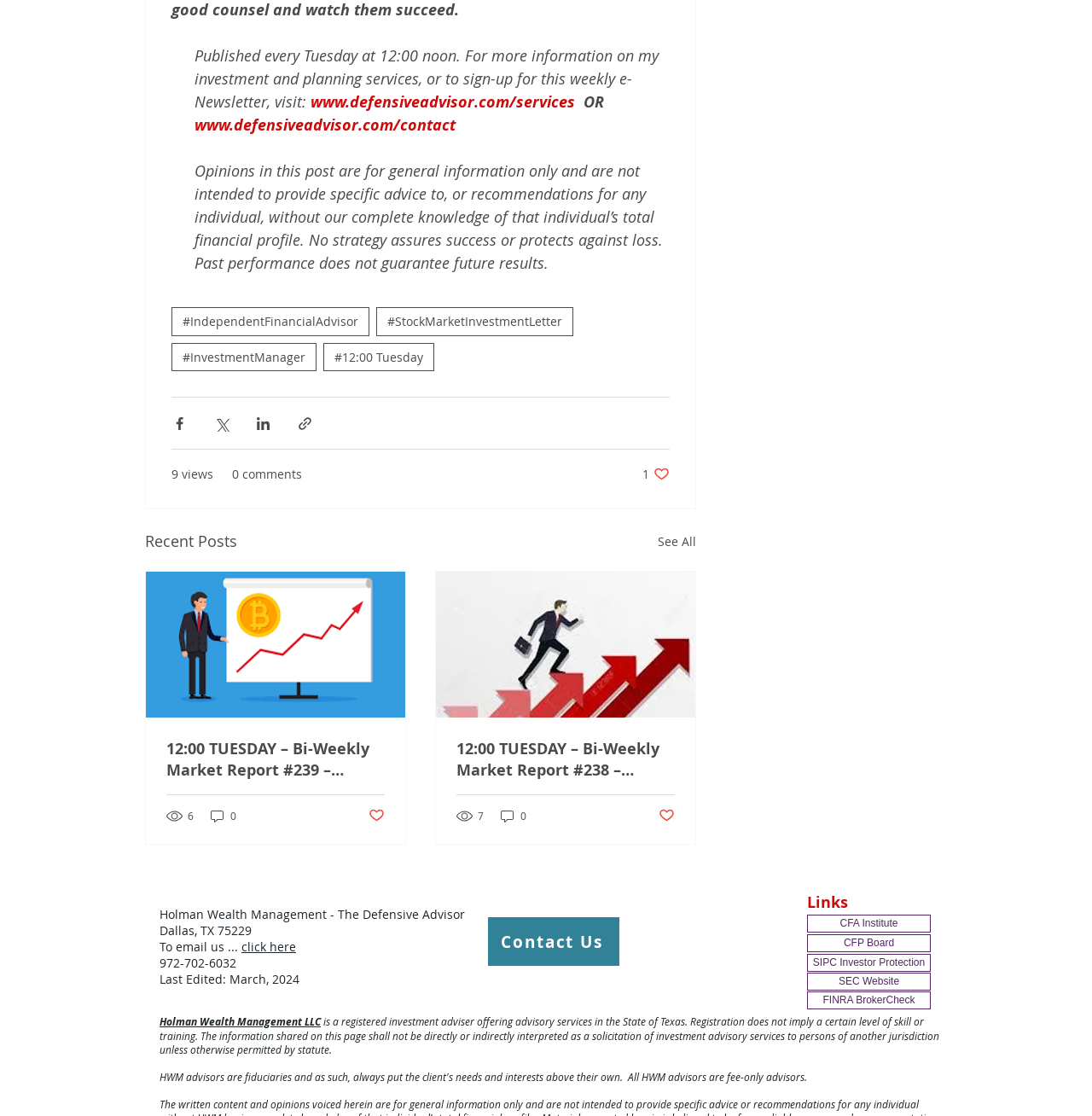Locate the bounding box coordinates of the area that needs to be clicked to fulfill the following instruction: "Contact us". The coordinates should be in the format of four float numbers between 0 and 1, namely [left, top, right, bottom].

[0.447, 0.822, 0.567, 0.866]